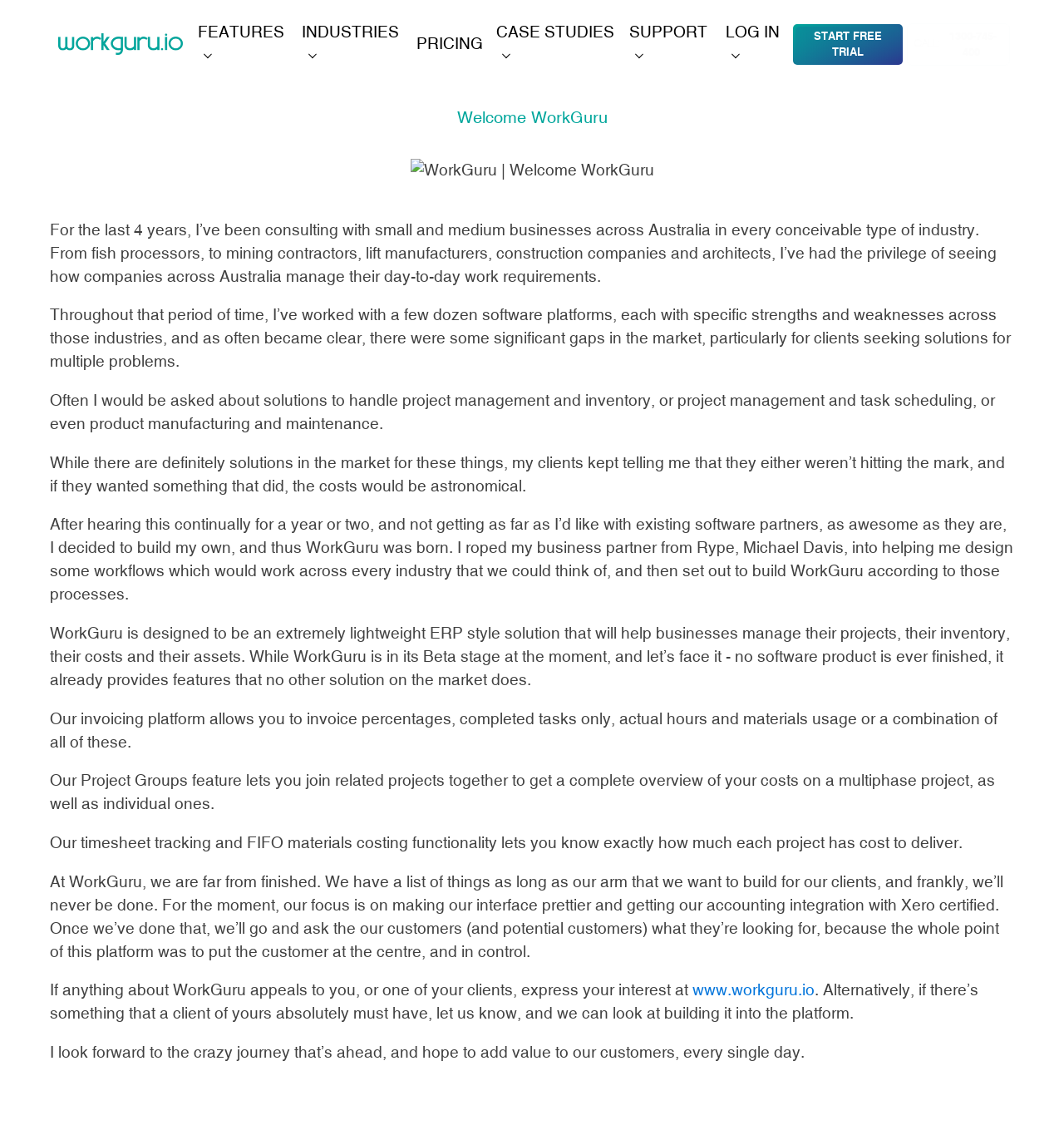Provide a thorough and detailed response to the question by examining the image: 
What is the purpose of WorkGuru?

According to the text, WorkGuru is designed to be an extremely lightweight ERP style solution that will help businesses manage their projects, their inventory, their costs and their assets.